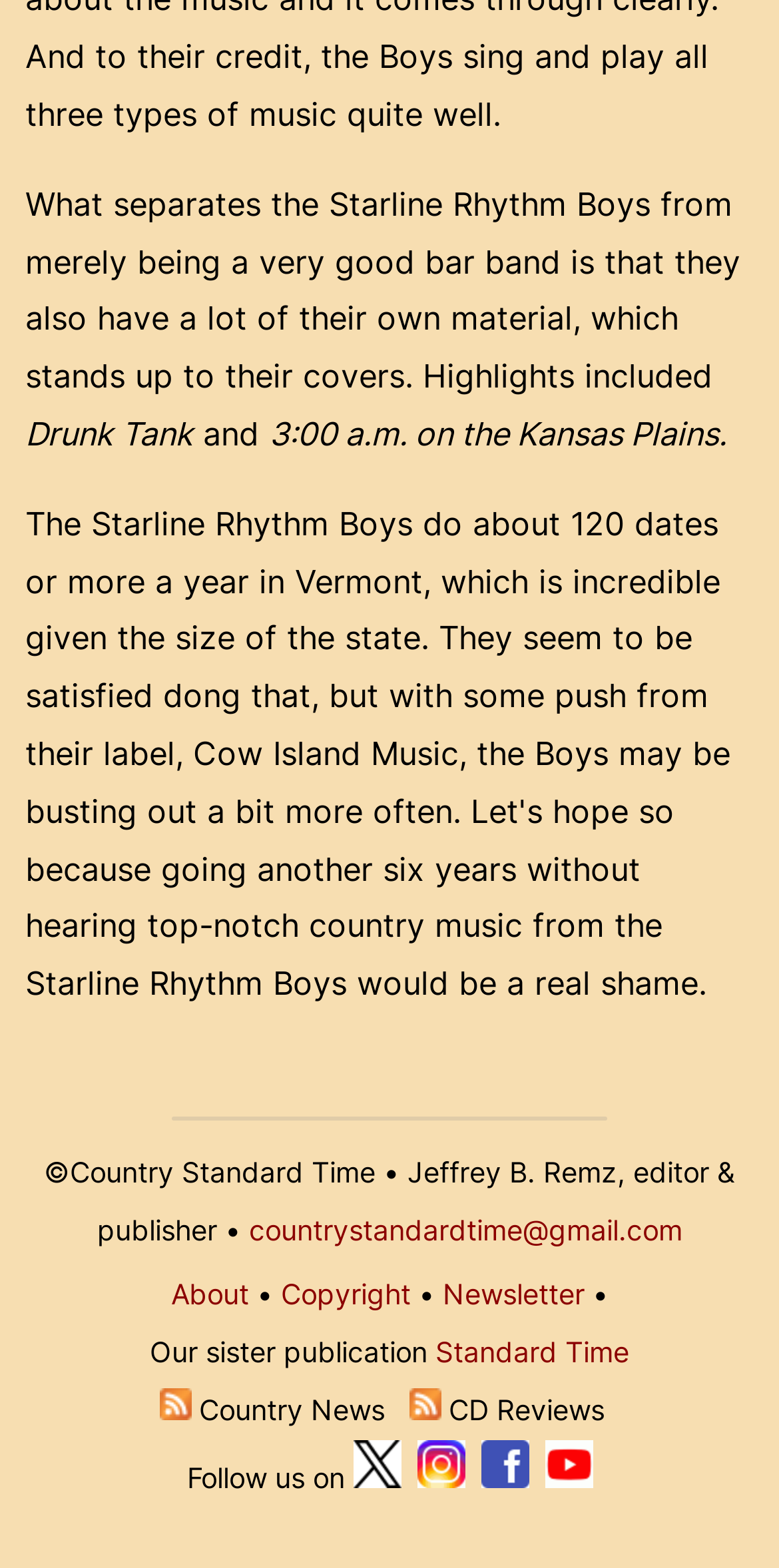Determine the bounding box coordinates of the element that should be clicked to execute the following command: "Click the 'About' link".

[0.219, 0.815, 0.319, 0.836]